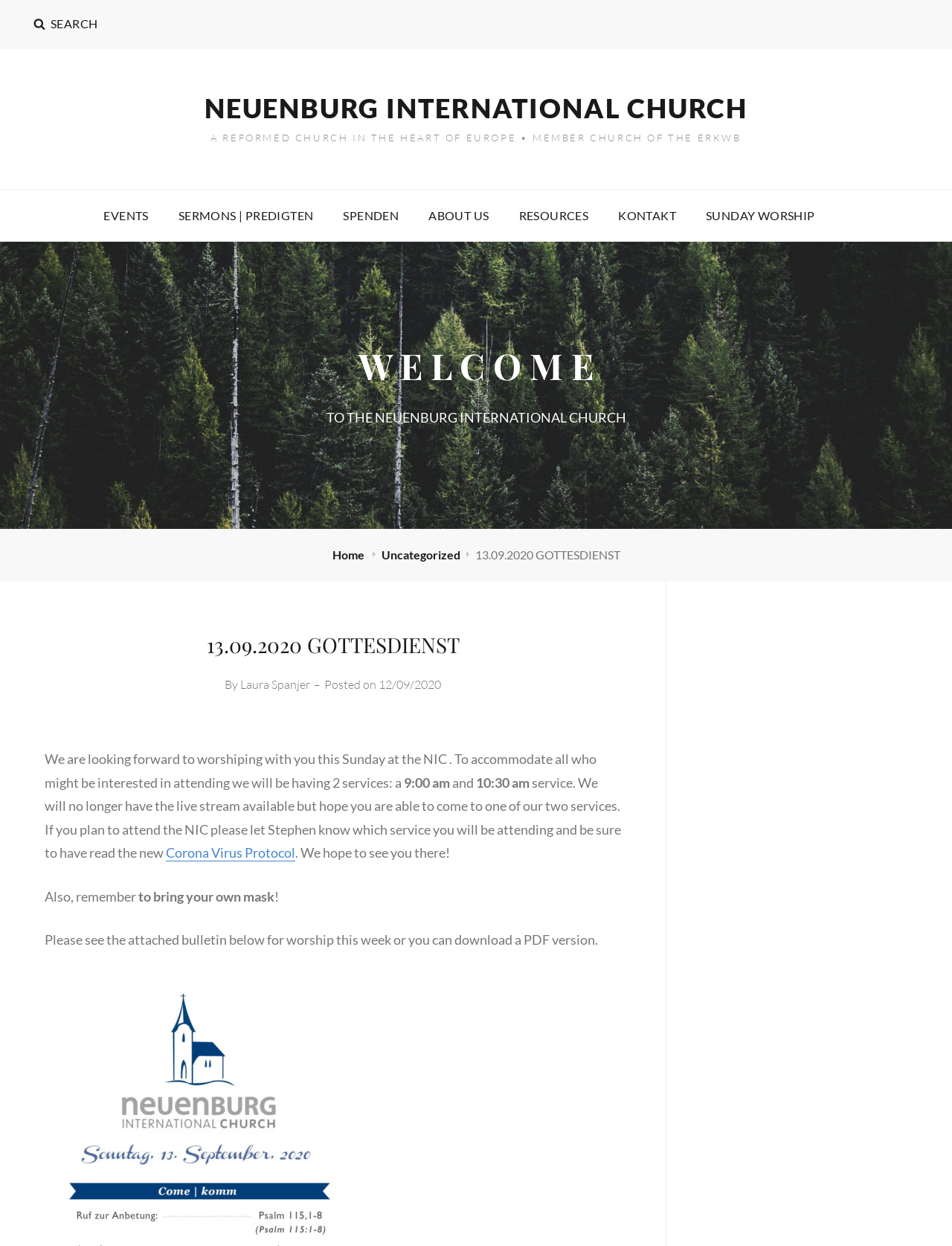Identify the bounding box coordinates of the clickable section necessary to follow the following instruction: "Visit the NEUENBURG INTERNATIONAL CHURCH page". The coordinates should be presented as four float numbers from 0 to 1, i.e., [left, top, right, bottom].

[0.215, 0.073, 0.785, 0.1]